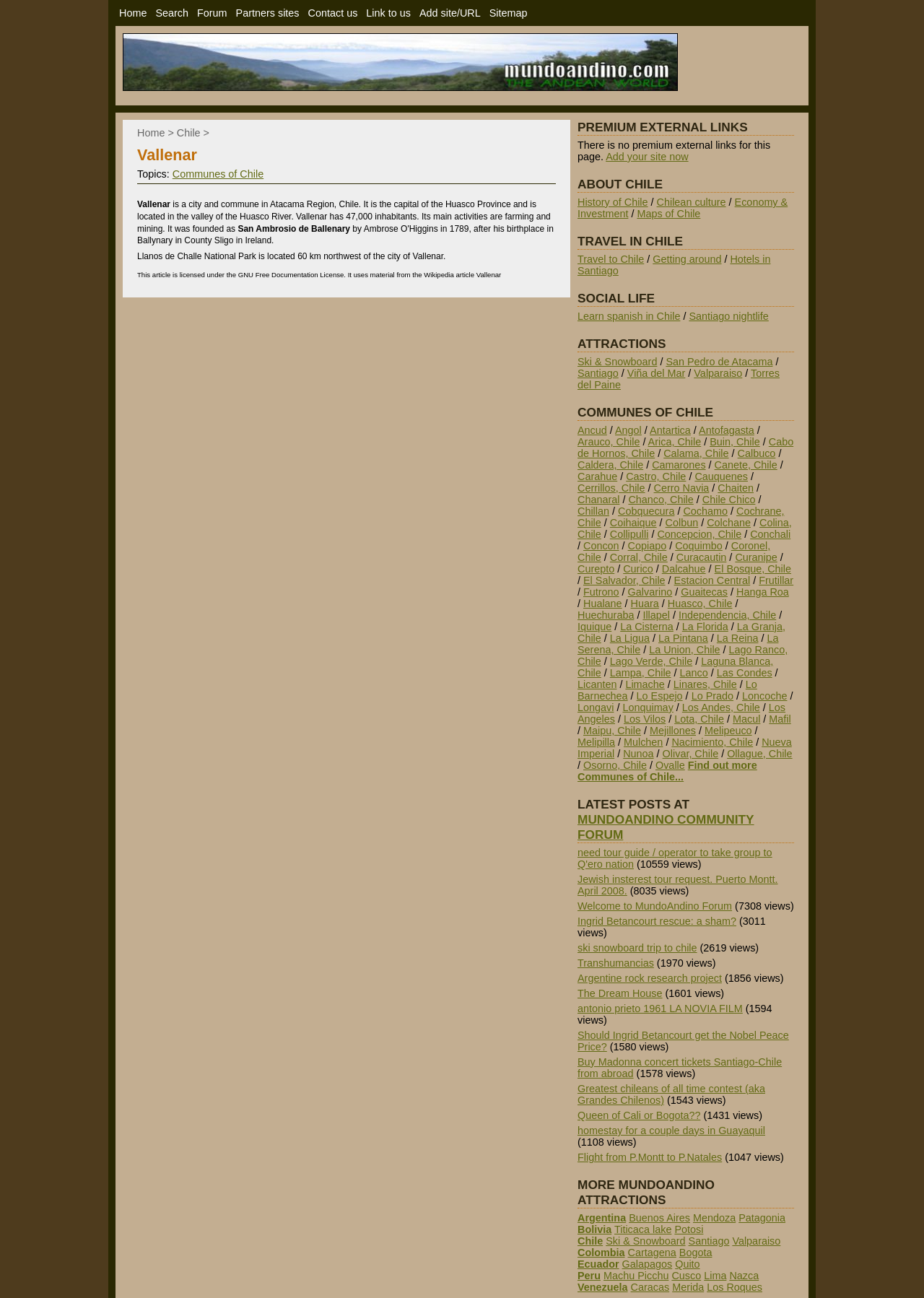Describe all the key features and sections of the webpage thoroughly.

The webpage is about Vallenar, a city and commune in Atacama Region, Chile. At the top, there are seven links: 'Home', 'Search', 'Forum', 'Partners sites', 'Contact us', 'Link to us', and 'Add site/URL'. Below these links, there is a heading 'Vallenar' followed by a brief description of the city, including its location, population, and main activities.

To the right of the description, there are several links related to Chile, including 'Communes of Chile', 'History of Chile', 'Chilean culture', 'Economy & Investment', and 'Maps of Chile'. These links are categorized under three headings: 'ABOUT CHILE', 'TRAVEL IN CHILE', and 'SOCIAL LIFE'.

Further down the page, there are more links related to attractions in Chile, including 'Ski & Snowboard', 'San Pedro de Atacama', 'Santiago', 'Viña del Mar', 'Valparaiso', and 'Torres del Paine'. These links are categorized under the heading 'ATTRACTIONS'.

The majority of the page is dedicated to a list of communes in Chile, with over 30 links to different communes, including 'Ancud', 'Angol', 'Antartica', 'Antofagasta', and many others. These links are categorized under the heading 'COMMUNES OF CHILE'.

At the bottom right of the page, there is a section with a heading 'PREMIUM EXTERNAL LINKS', but it appears to be empty, with a message stating that there are no premium external links for this page. There is also a link to 'Add your site now'.